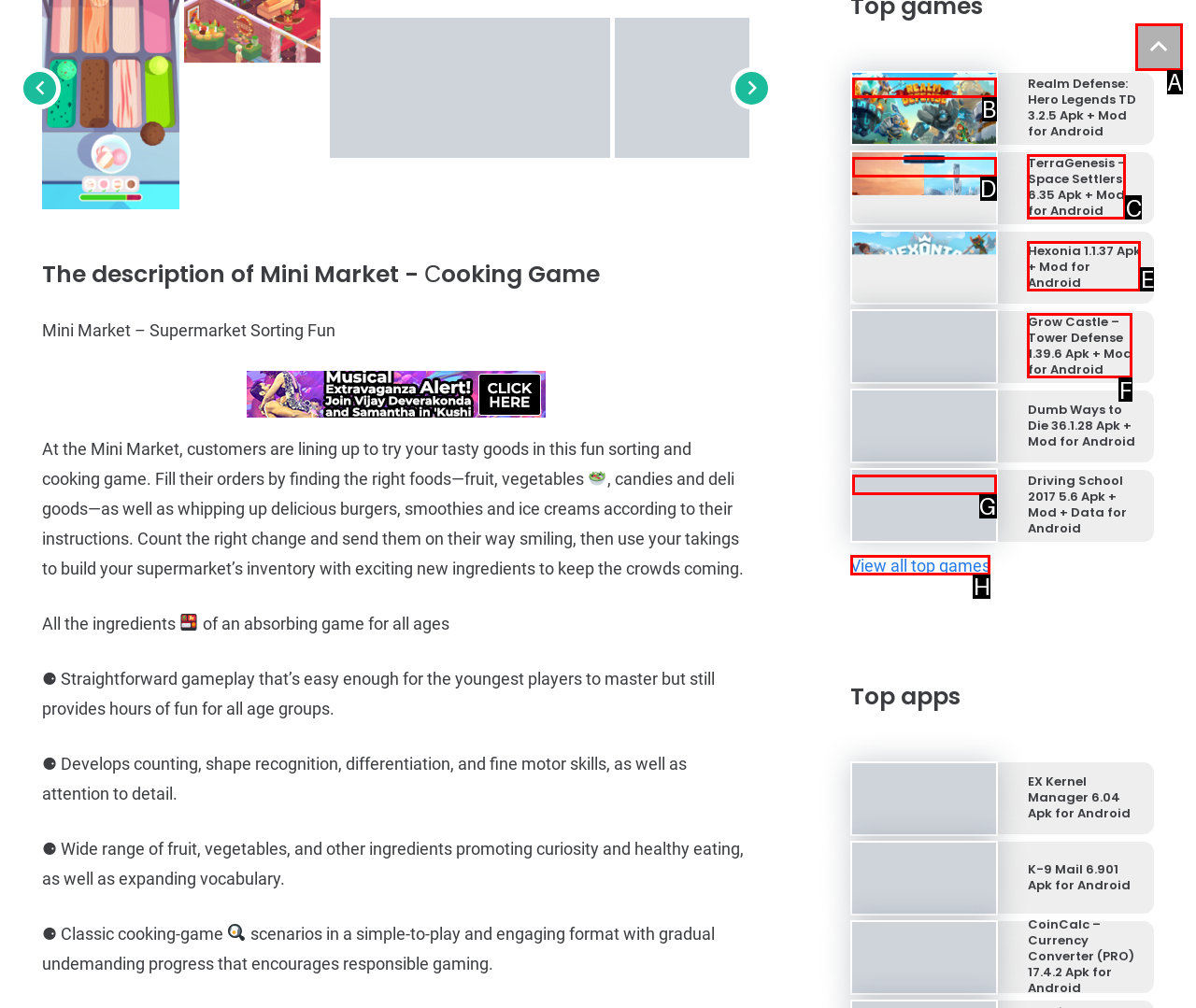To complete the instruction: View all top games, which HTML element should be clicked?
Respond with the option's letter from the provided choices.

H